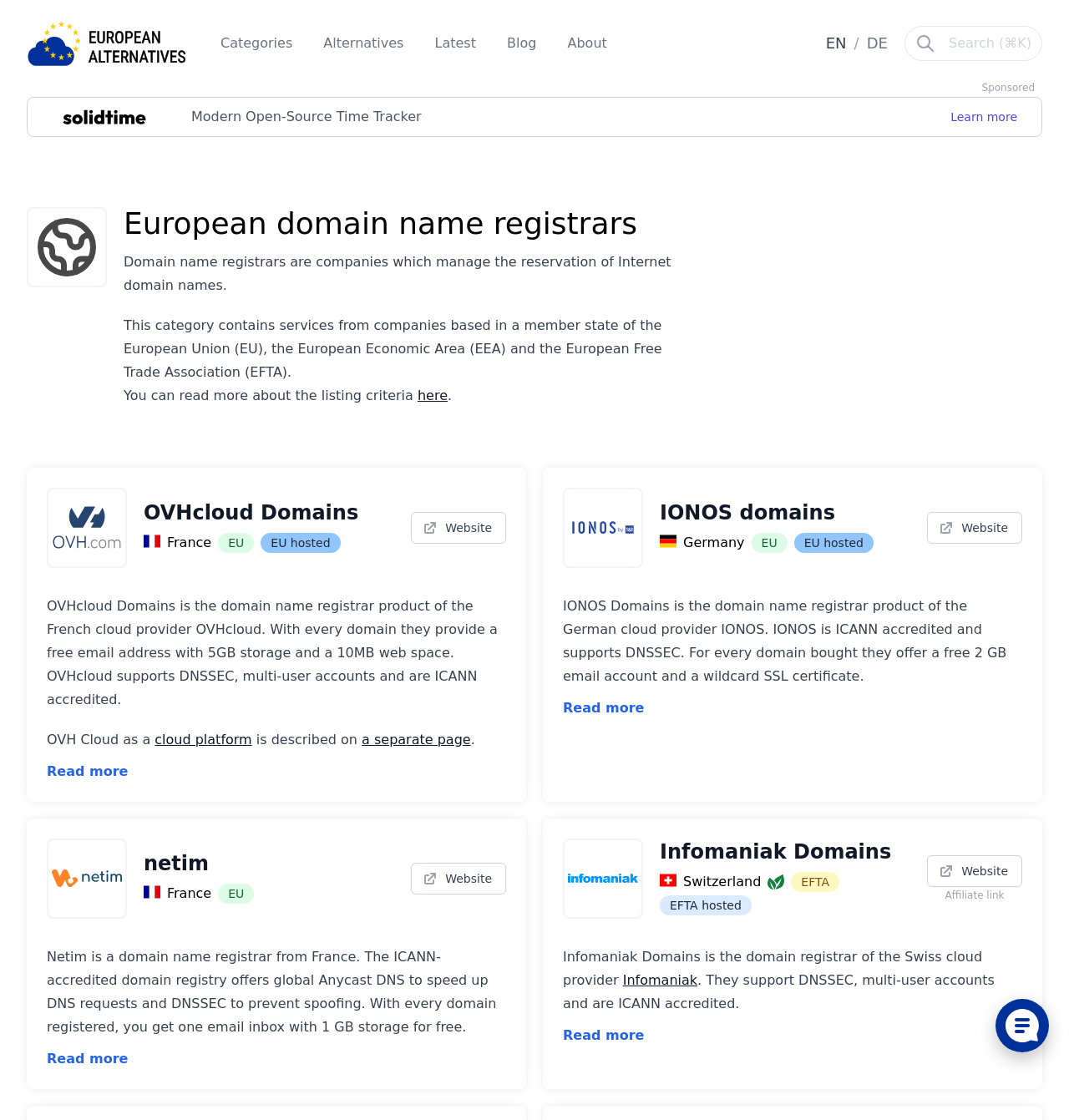Select the bounding box coordinates of the element I need to click to carry out the following instruction: "Visit the IONOS domains website".

[0.867, 0.457, 0.956, 0.485]